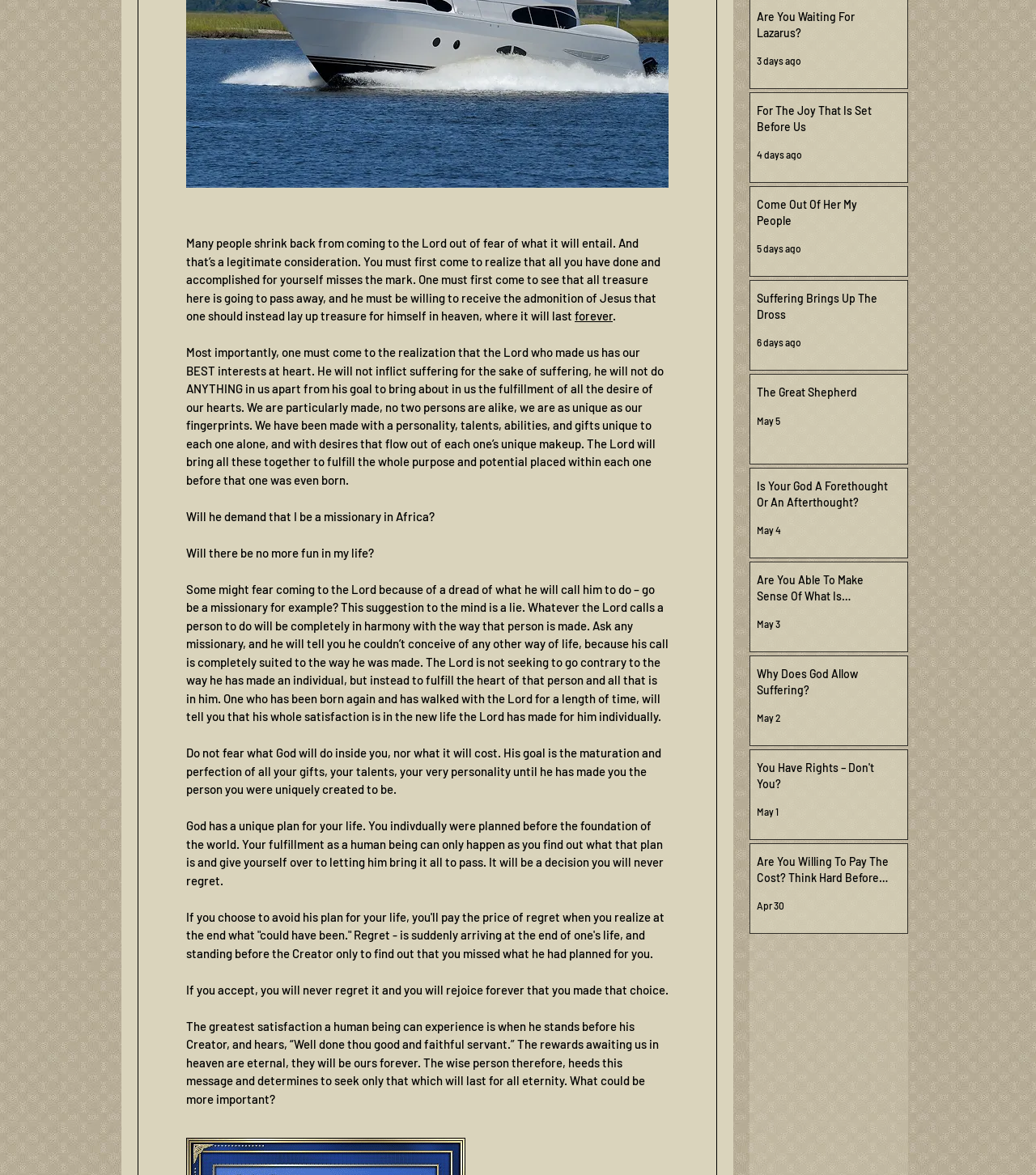Please specify the bounding box coordinates in the format (top-left x, top-left y, bottom-right x, bottom-right y), with values ranging from 0 to 1. Identify the bounding box for the UI component described as follows: The Great Shepherd

[0.73, 0.327, 0.86, 0.346]